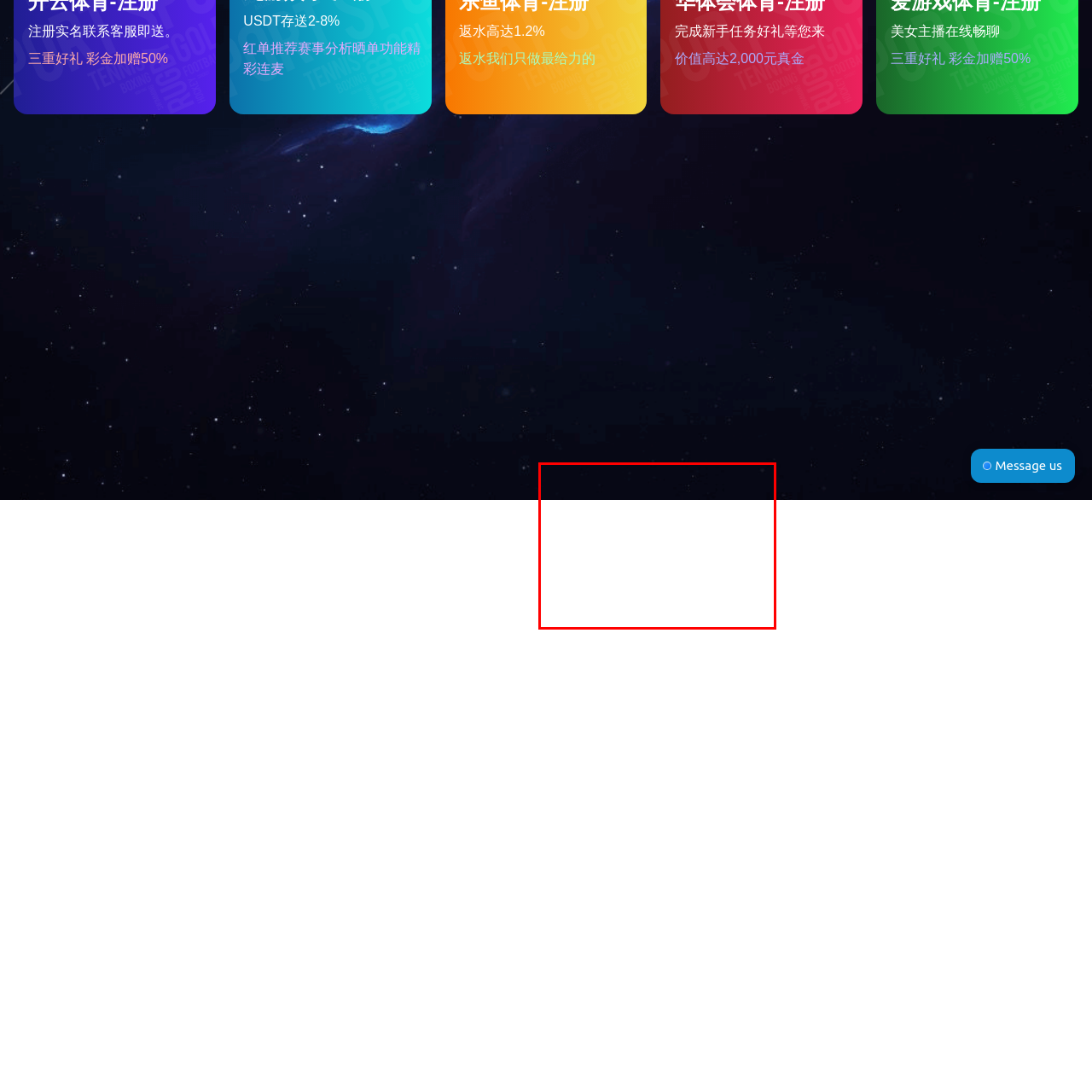Concentrate on the section within the teal border, What is the primary consideration in the design of this chair series? 
Provide a single word or phrase as your answer.

Comfort and style